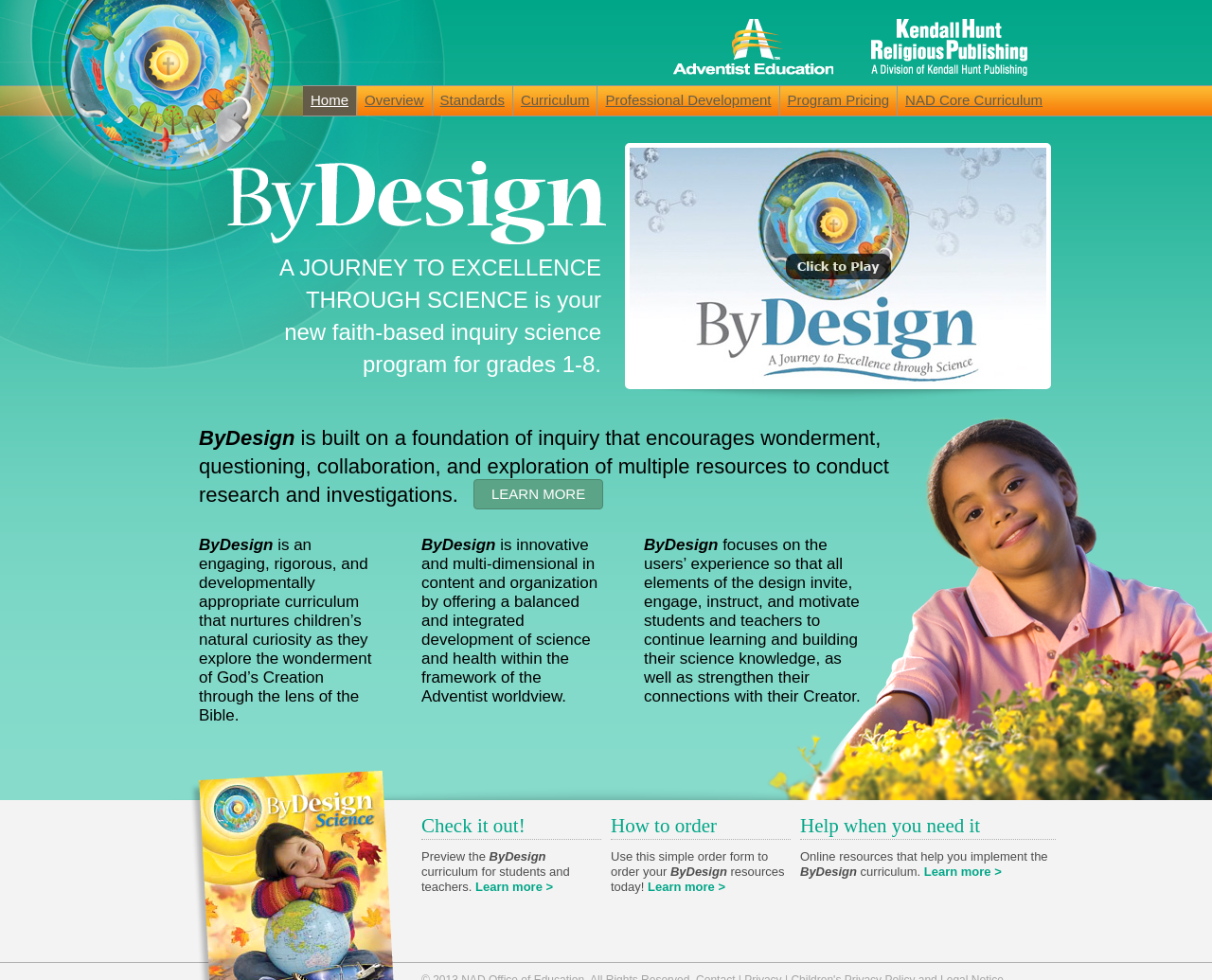Could you find the bounding box coordinates of the clickable area to complete this instruction: "Learn more about ByDesign"?

[0.391, 0.489, 0.498, 0.52]